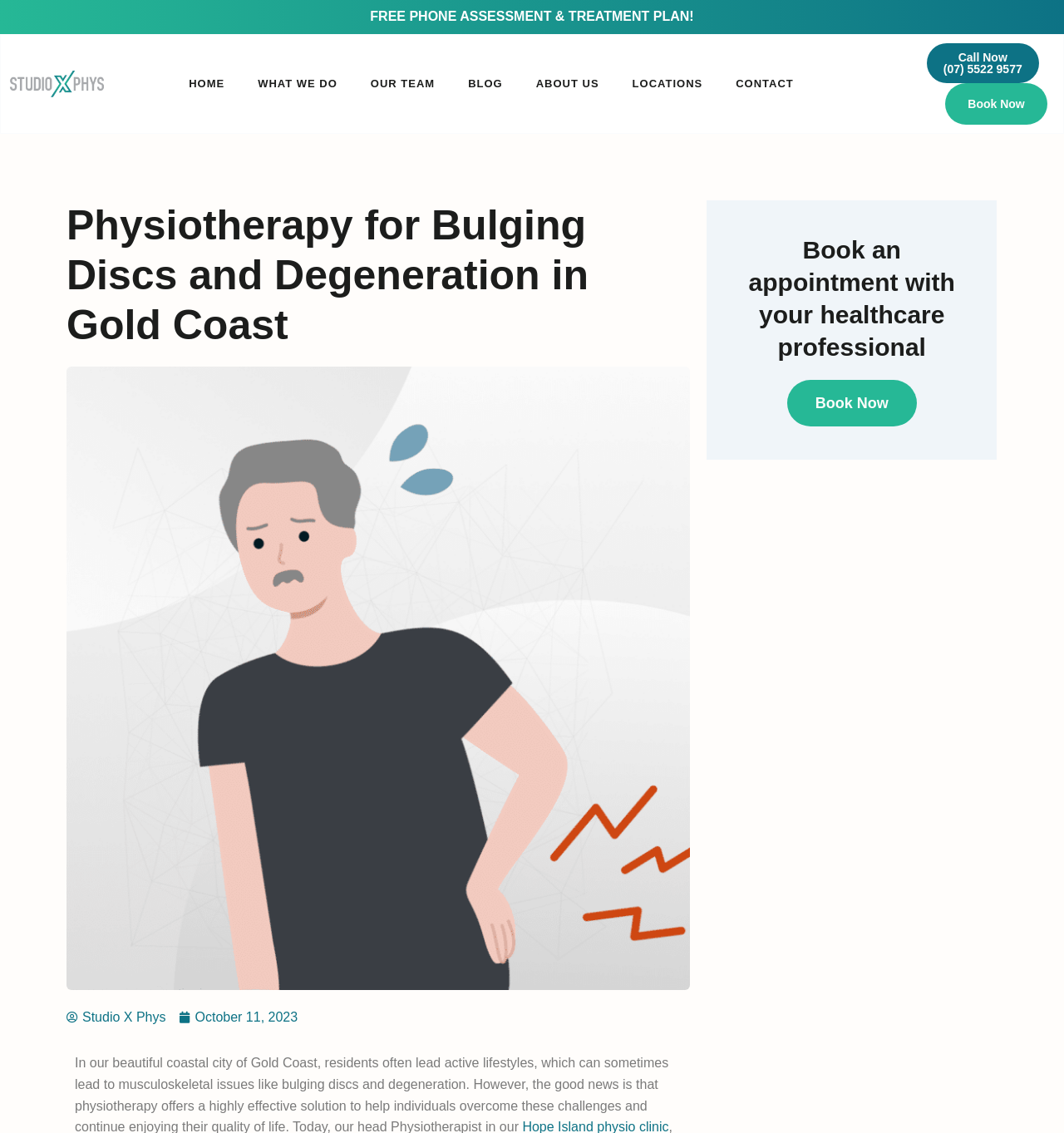Identify the bounding box coordinates for the UI element described as: "Creating Balance Through Mindfulness".

None